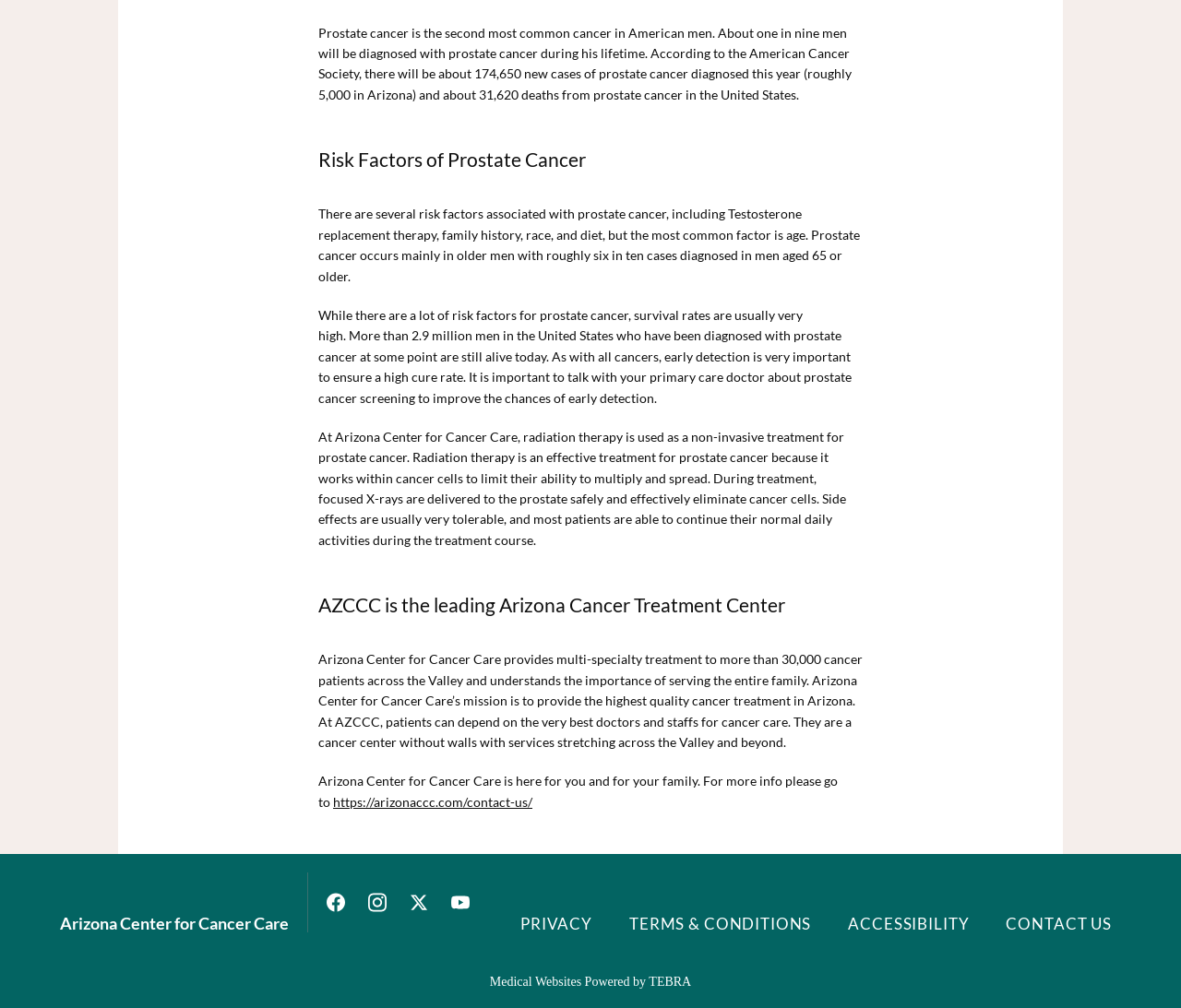Identify the bounding box coordinates of the clickable region necessary to fulfill the following instruction: "Follow Arizona Center for Cancer Care on Facebook". The bounding box coordinates should be four float numbers between 0 and 1, i.e., [left, top, right, bottom].

[0.269, 0.875, 0.304, 0.916]